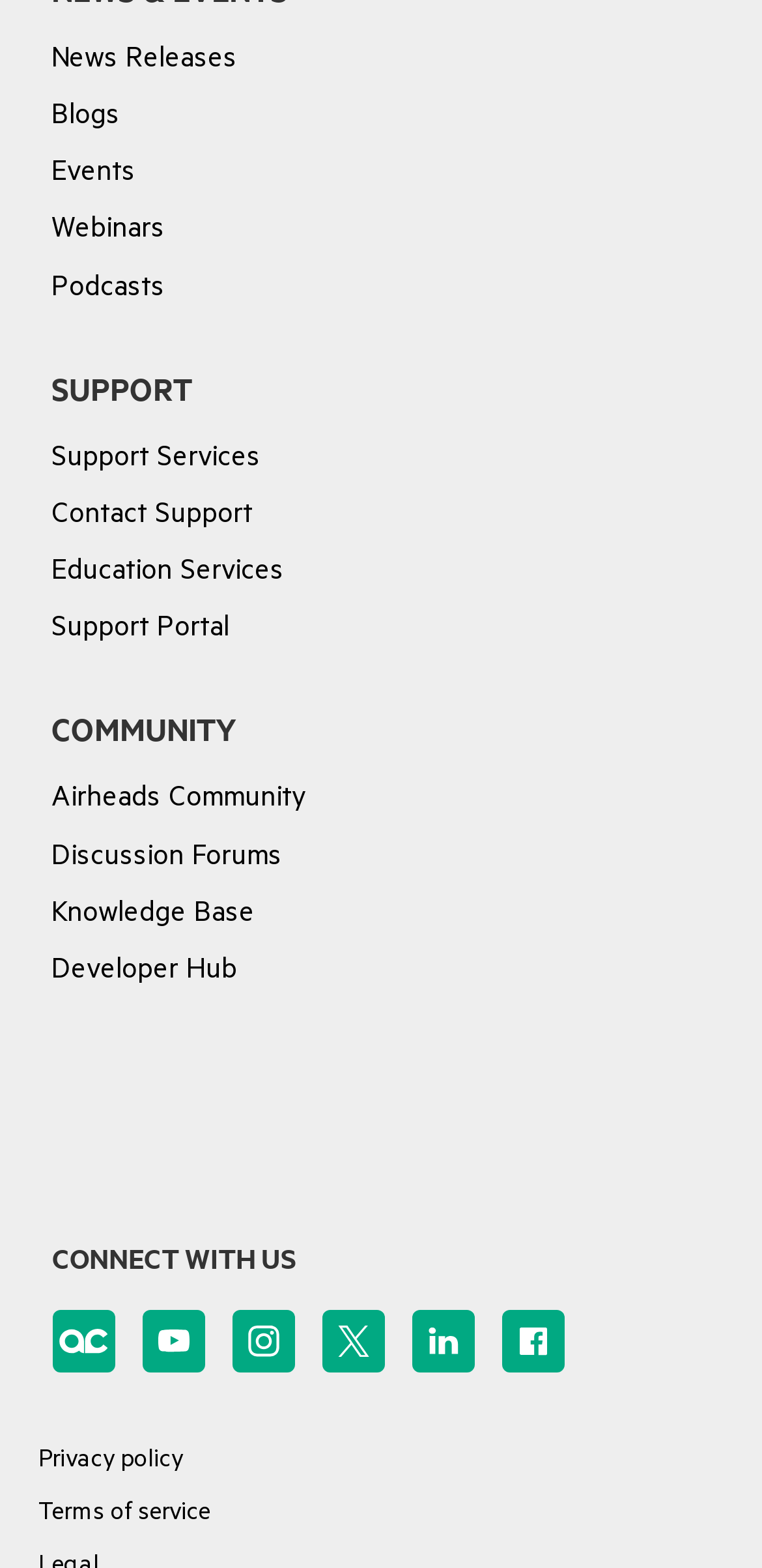Please identify the bounding box coordinates for the region that you need to click to follow this instruction: "Read Privacy policy".

[0.05, 0.923, 0.24, 0.941]